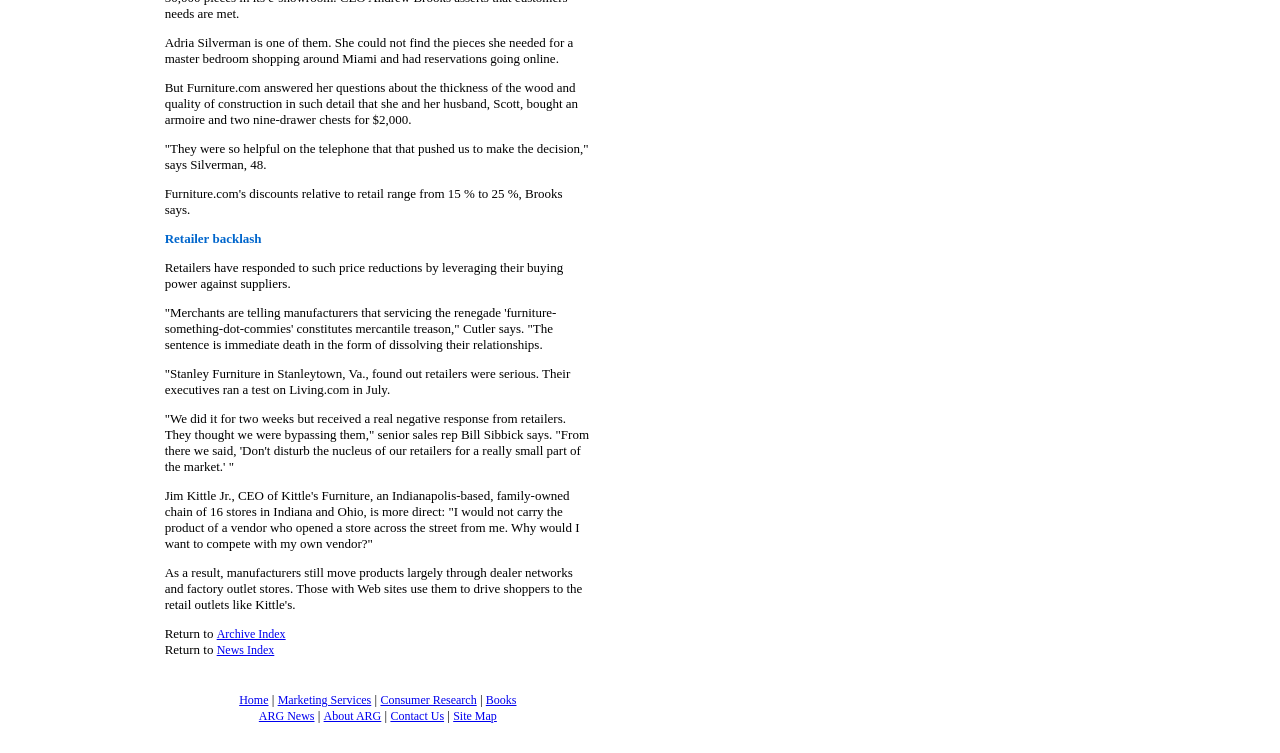Specify the bounding box coordinates of the area to click in order to follow the given instruction: "visit Home."

[0.187, 0.92, 0.21, 0.939]